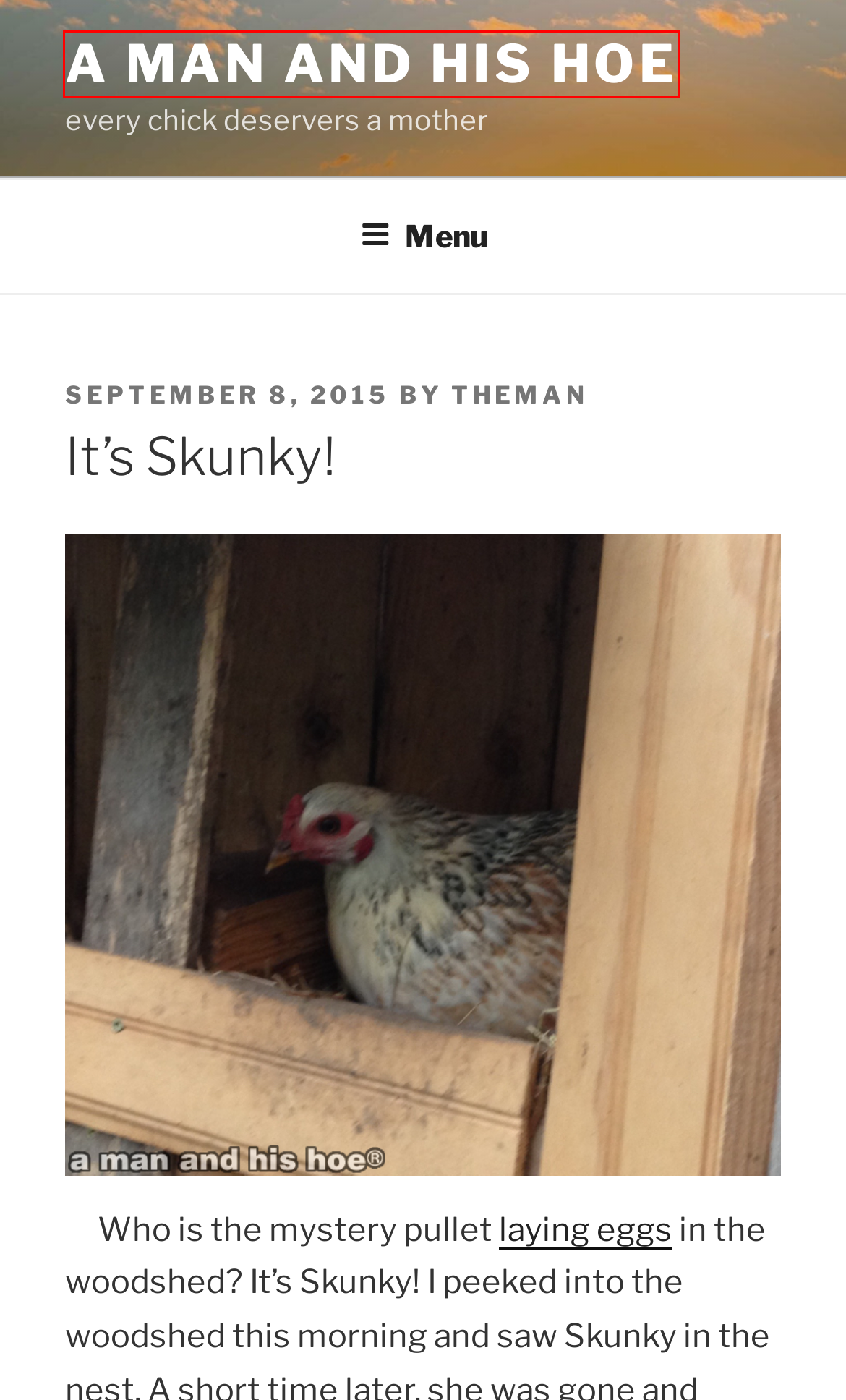Examine the screenshot of a webpage with a red bounding box around a UI element. Select the most accurate webpage description that corresponds to the new page after clicking the highlighted element. Here are the choices:
A. March 2021 - a man and his hoe
B. a man and his hoe - every chick deservers a mother
C. February 2016 - a man and his hoe
D. January 2020 - a man and his hoe
E. September 2017 - a man and his hoe
F. August 2021 - a man and his hoe
G. May 2020 - a man and his hoe
H. theMan, Author at a man and his hoe

B